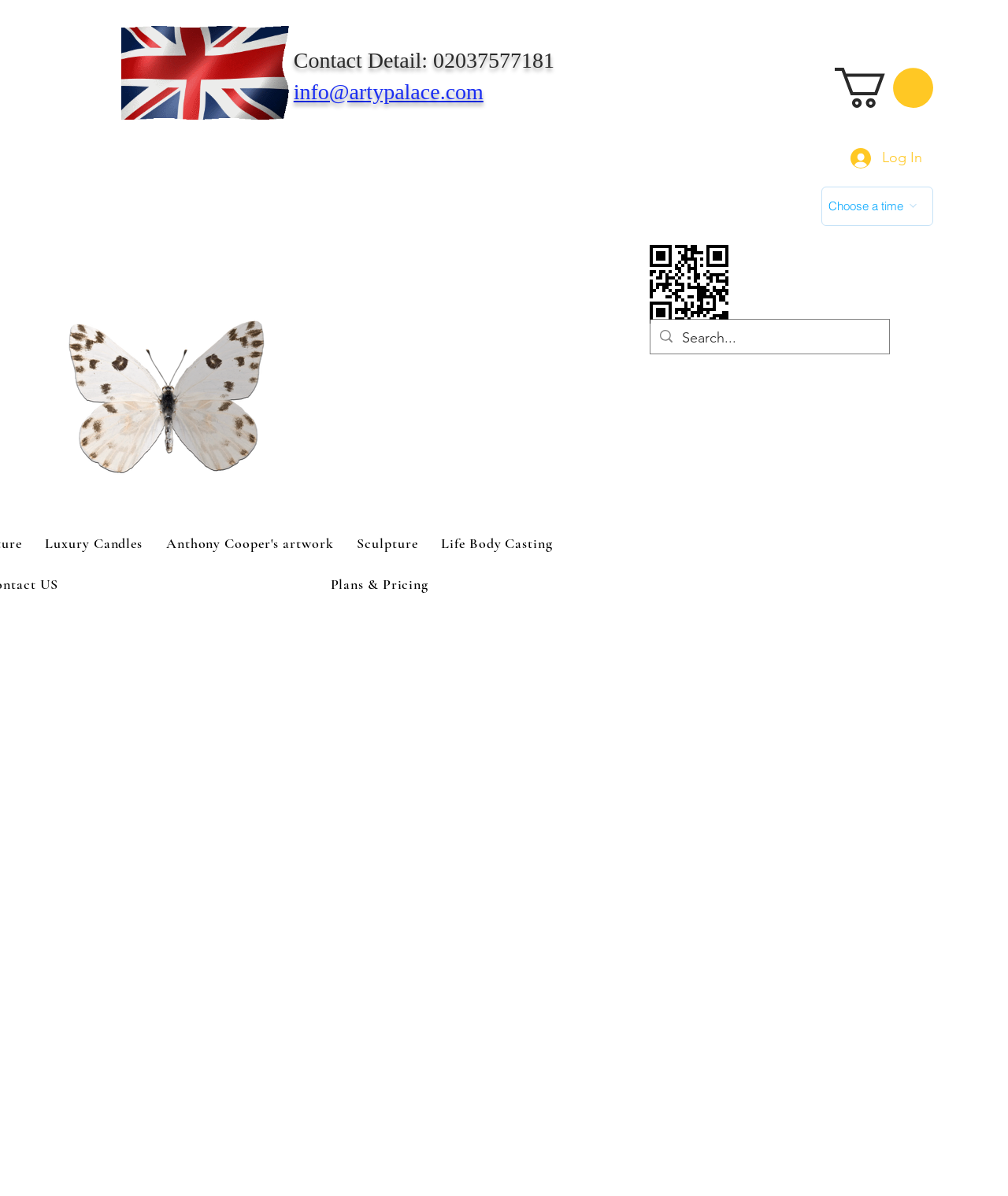Extract the bounding box coordinates of the UI element described by: "ARTY PALACE". The coordinates should include four float numbers ranging from 0 to 1, e.g., [left, top, right, bottom].

[0.011, 0.196, 0.314, 0.242]